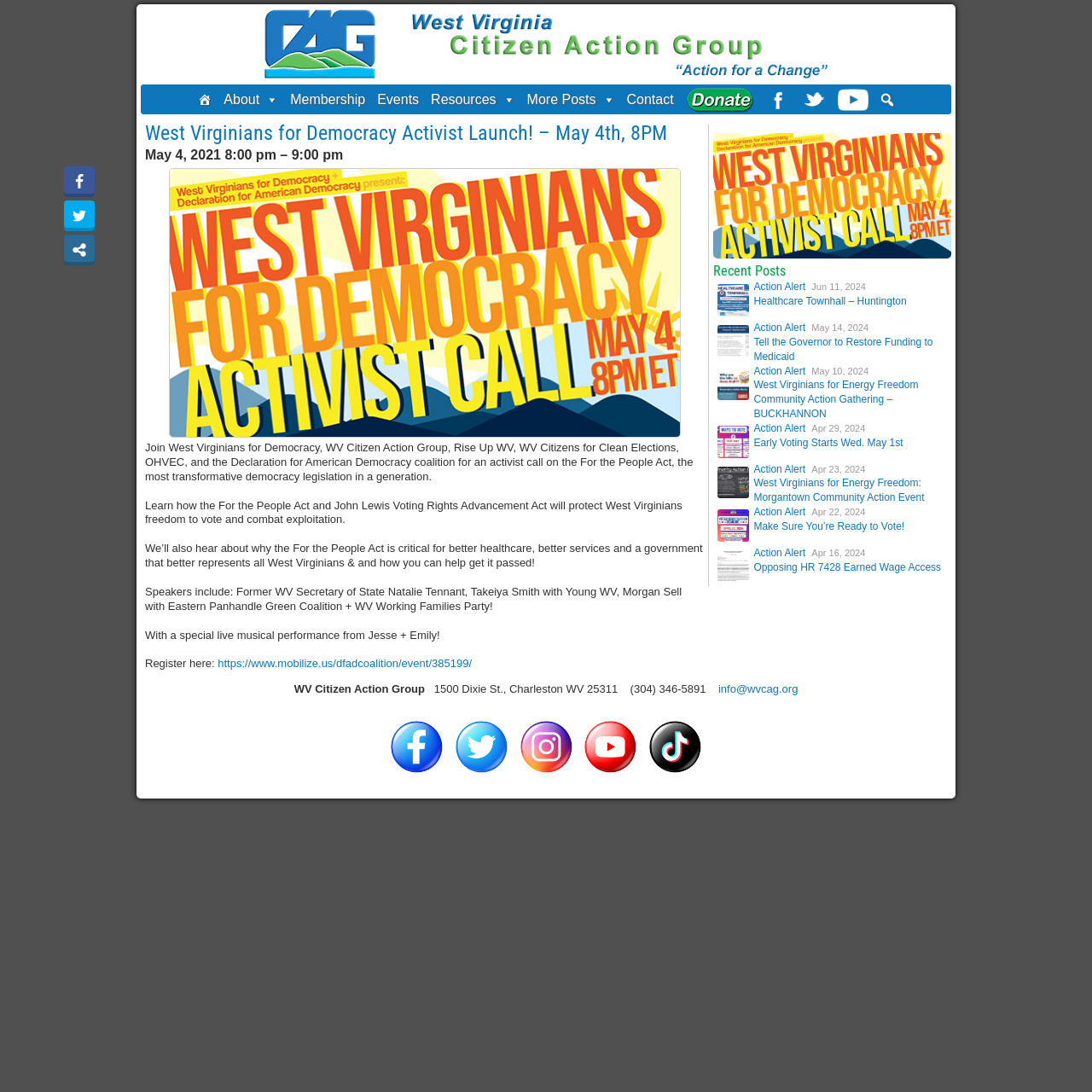Provide the bounding box coordinates of the UI element that matches the description: "aria-label="Home"".

[0.176, 0.079, 0.199, 0.103]